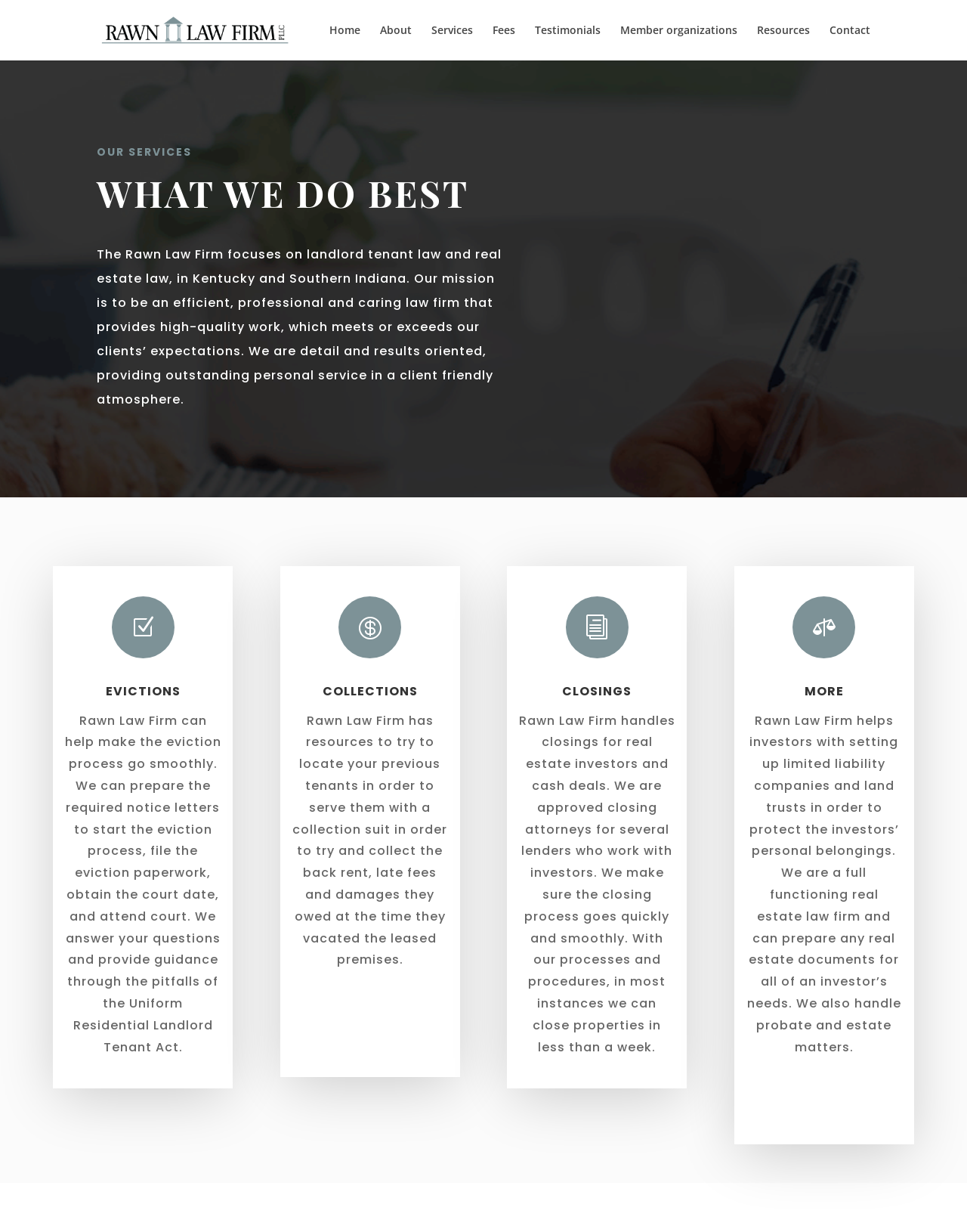Pinpoint the bounding box coordinates of the area that must be clicked to complete this instruction: "learn about evictions".

[0.067, 0.553, 0.229, 0.576]